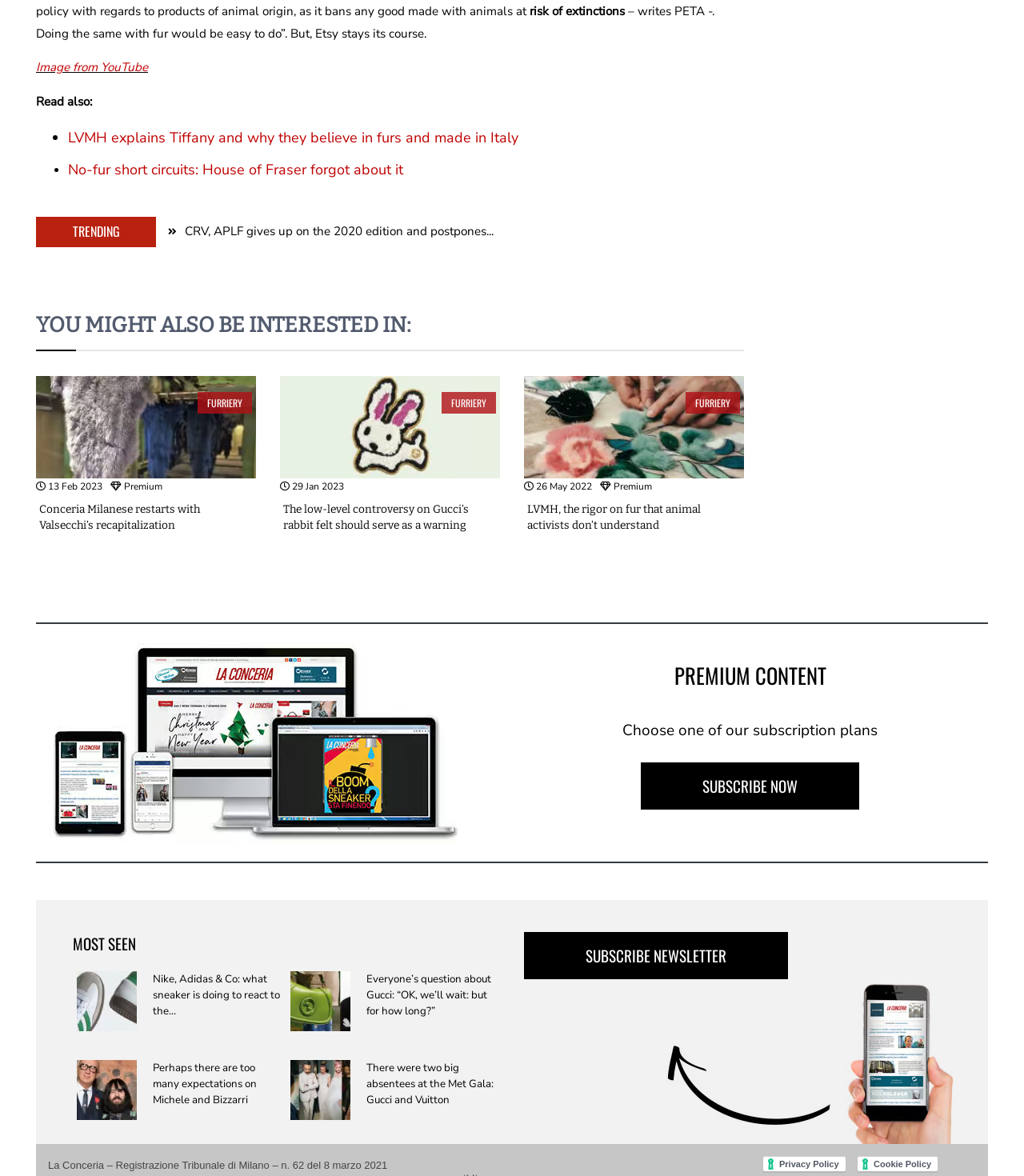What is the category of the article 'LVMH explains Tiffany and why they believe in furs and made in Italy'?
Please give a well-detailed answer to the question.

I found the article 'LVMH explains Tiffany and why they believe in furs and made in Italy' by searching for the link element with the text 'LVMH explains Tiffany and why they believe in furs and made in Italy'. Then, I found the corresponding link element with the text 'FURRIERY', which is the category of the article.